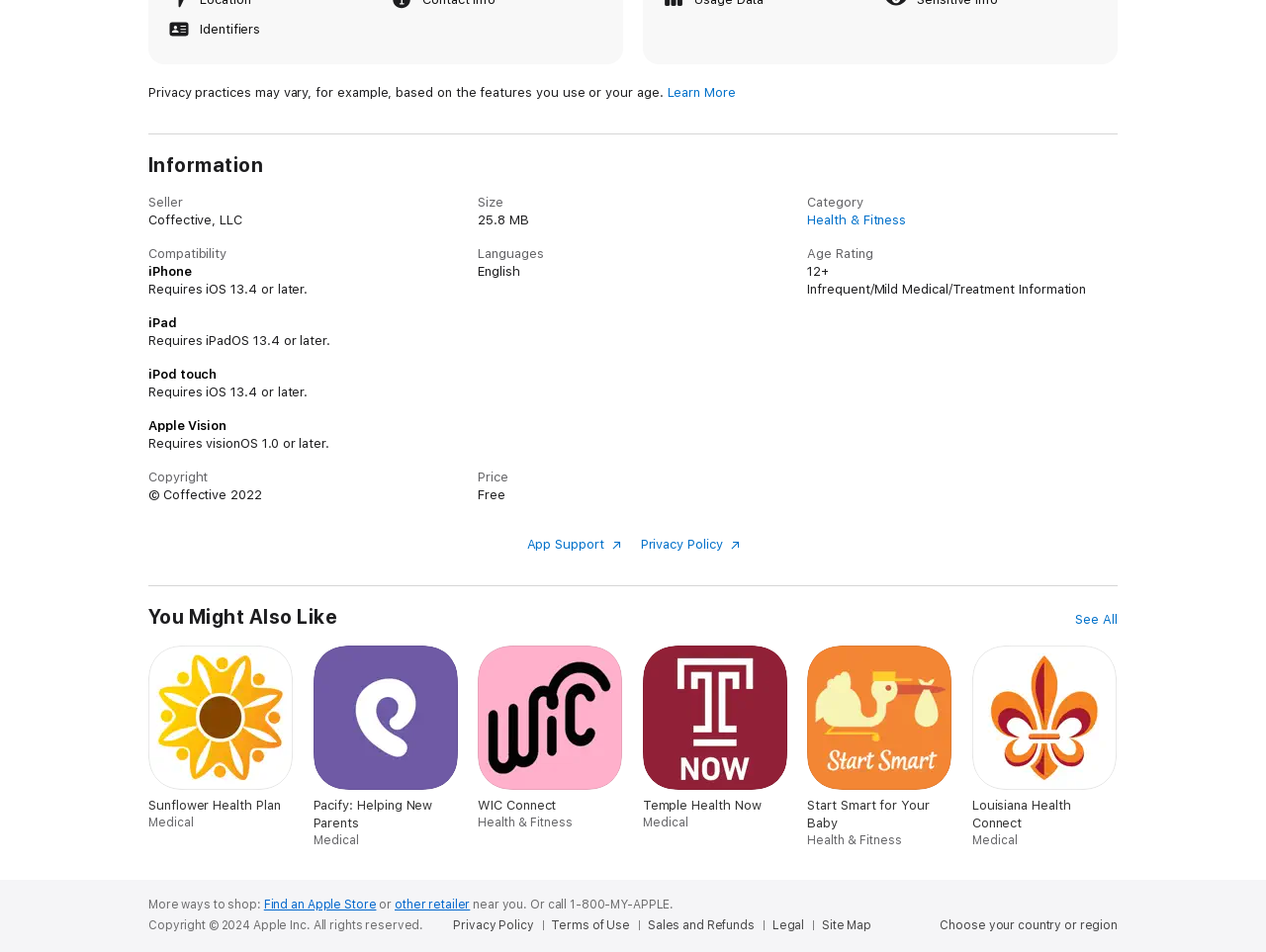What is the category of the app?
Look at the image and respond to the question as thoroughly as possible.

I found the answer by looking at the 'Category' section in the app's information, which is located in the 'Information' section of the webpage. The category is specified as 'Health & Fitness'.